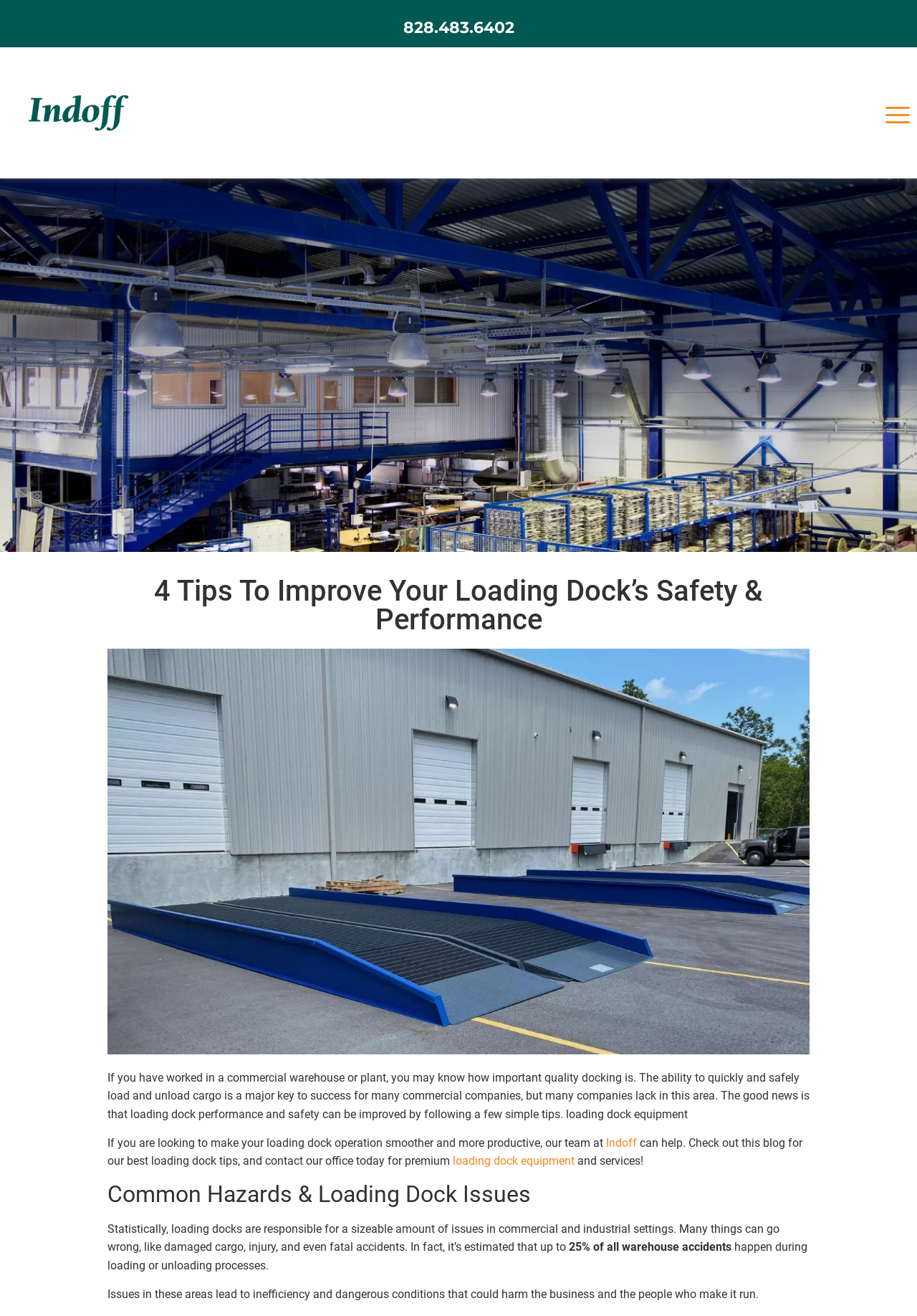Produce an elaborate caption capturing the essence of the webpage.

The webpage is about improving the safety and performance of loading docks in commercial and industrial settings. At the top, there are three links, with one on the left side and two on the right side. Below these links, there is a heading that reads "4 Tips To Improve Your Loading Dock’s Safety & Performance". 

Underneath the heading, there is an image of a pair of blue loading docks outside a warehouse in Asheville, NC. To the left of the image, there is a block of text that explains the importance of quality docking and how it can be improved by following a few simple tips. 

Below the image, there is another block of text that mentions the company Indoff and its ability to help make loading dock operations smoother and more productive. This text also includes a link to the company's loading dock equipment and services.

Further down, there is a heading that reads "Common Hazards & Loading Dock Issues". Below this heading, there are several blocks of text that discuss the hazards and issues associated with loading docks, including damaged cargo, injury, and fatal accidents. The text also provides statistics, such as the fact that up to 25% of all warehouse accidents happen during loading or unloading processes.